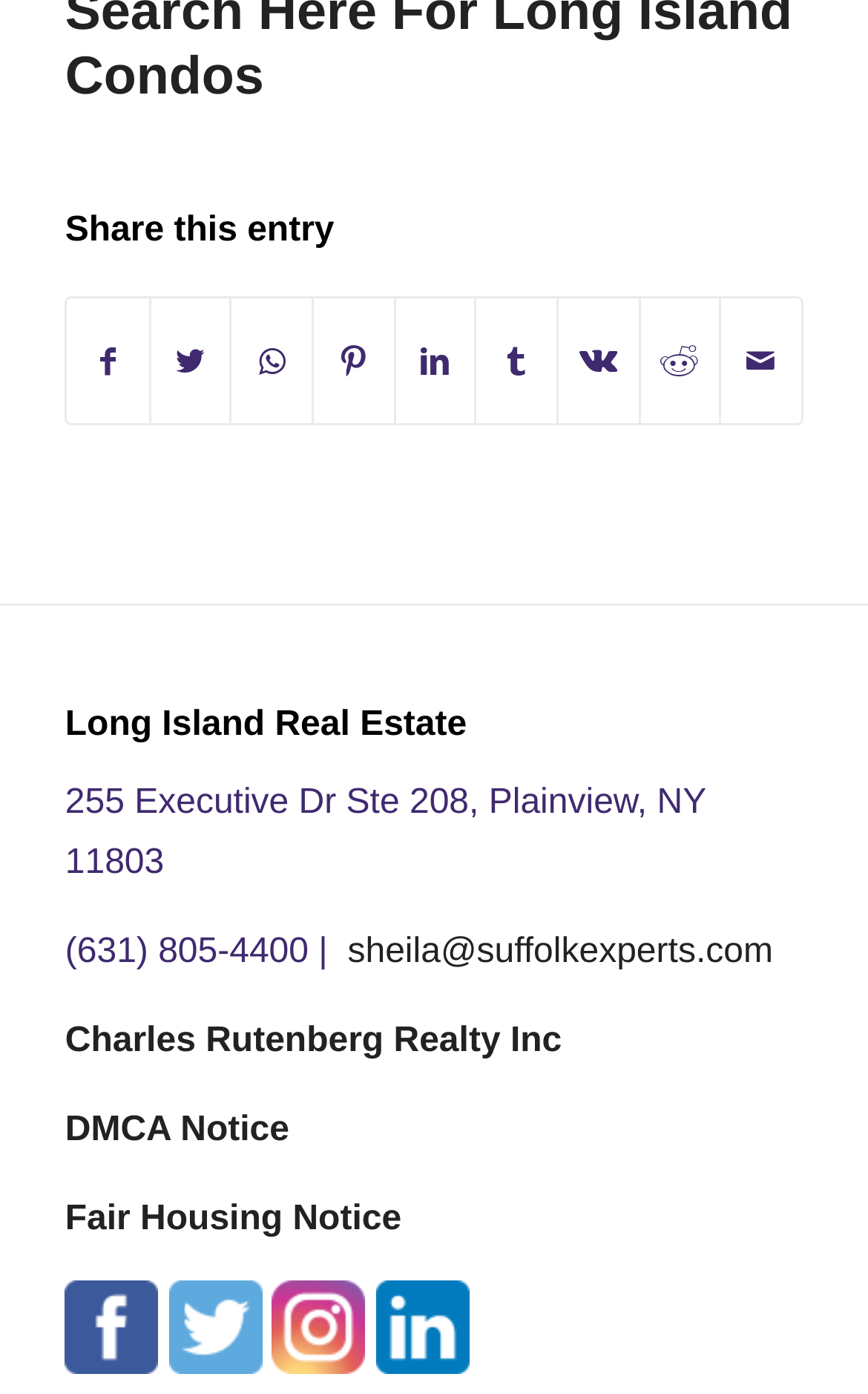What is the phone number of the real estate company?
Carefully analyze the image and provide a detailed answer to the question.

I found the phone number by looking at the static text element with the bounding box coordinates [0.075, 0.669, 0.4, 0.696] which contains the phone number information.